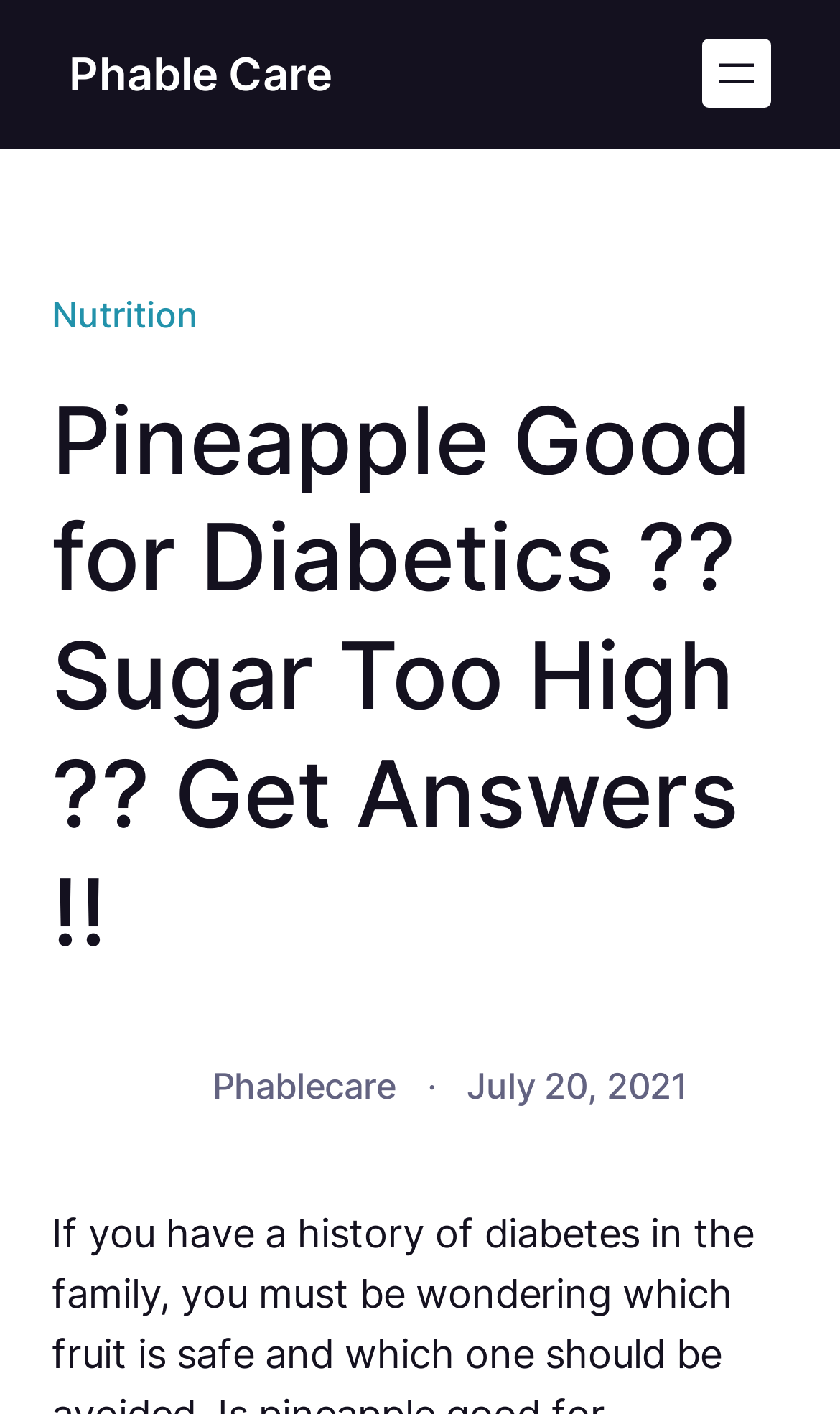Given the webpage screenshot, identify the bounding box of the UI element that matches this description: "Nutrition".

[0.062, 0.207, 0.236, 0.237]